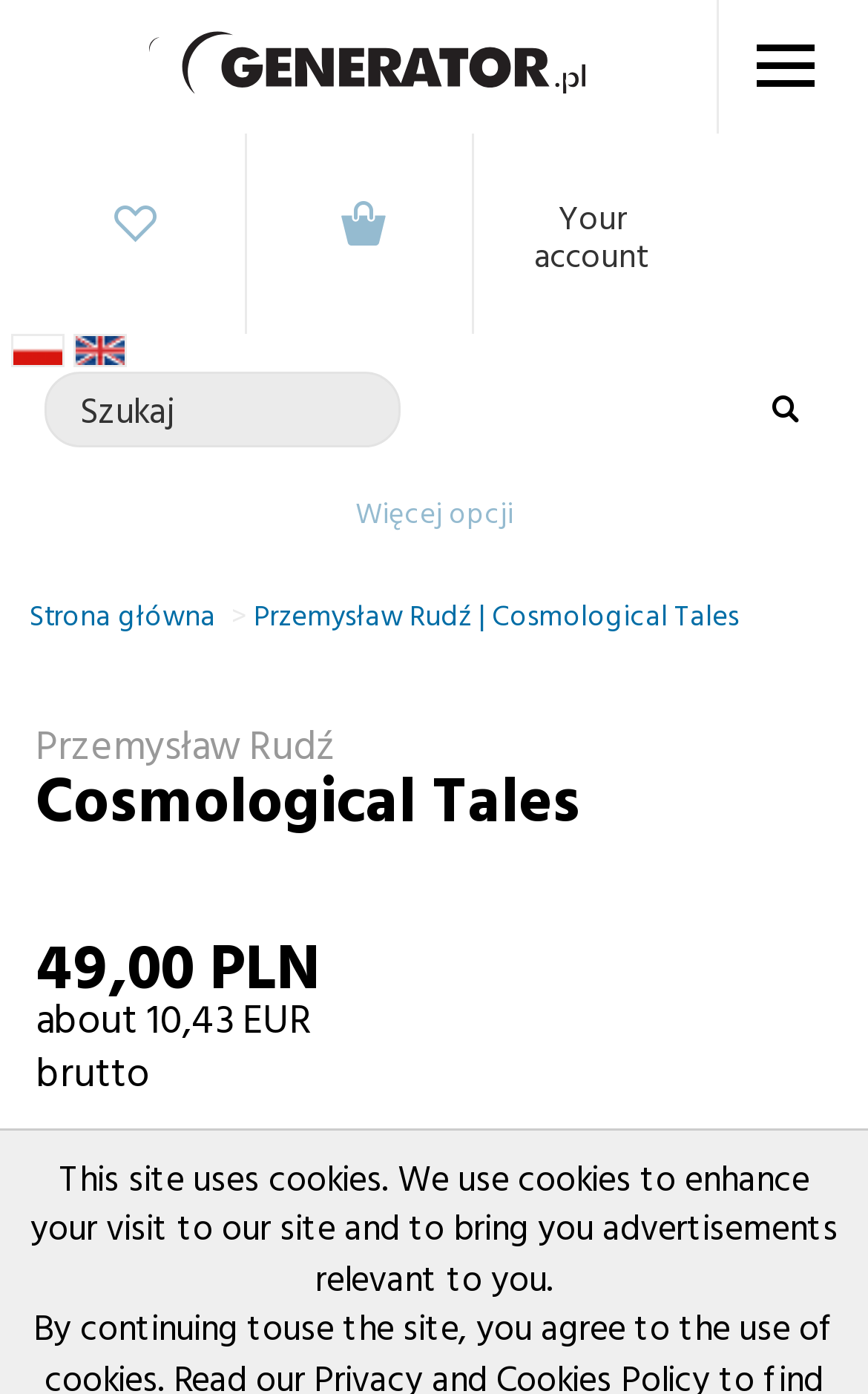Pinpoint the bounding box coordinates of the element to be clicked to execute the instruction: "Search for something".

[0.051, 0.267, 0.462, 0.321]